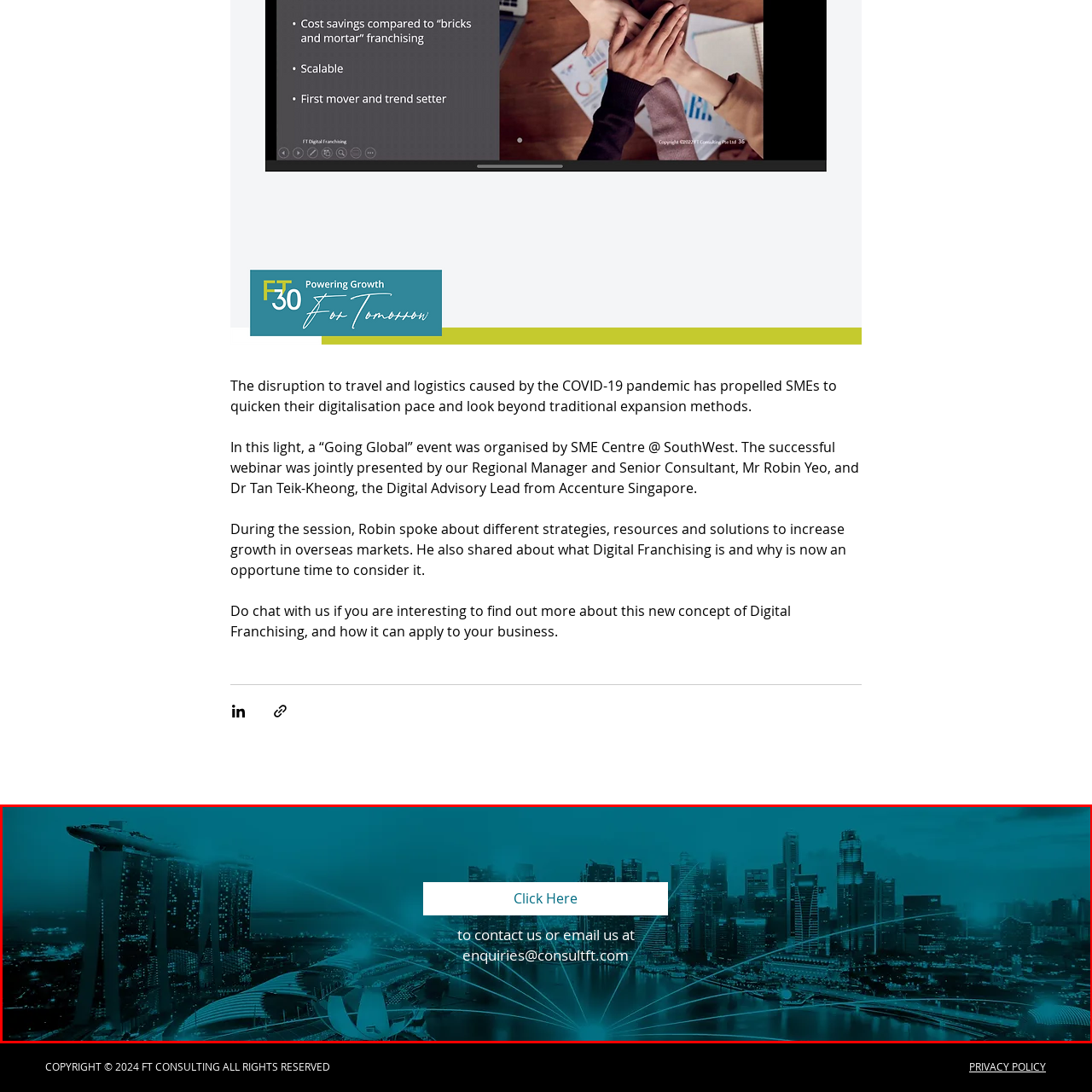Examine the segment of the image contained within the black box and respond comprehensively to the following question, based on the visual content: 
What is the email address for inquiries?

The caption explicitly states that the text below the call-to-action button encourages visitors to reach out for inquiries via email at 'enquiries@consultft.com', which is the provided email address.